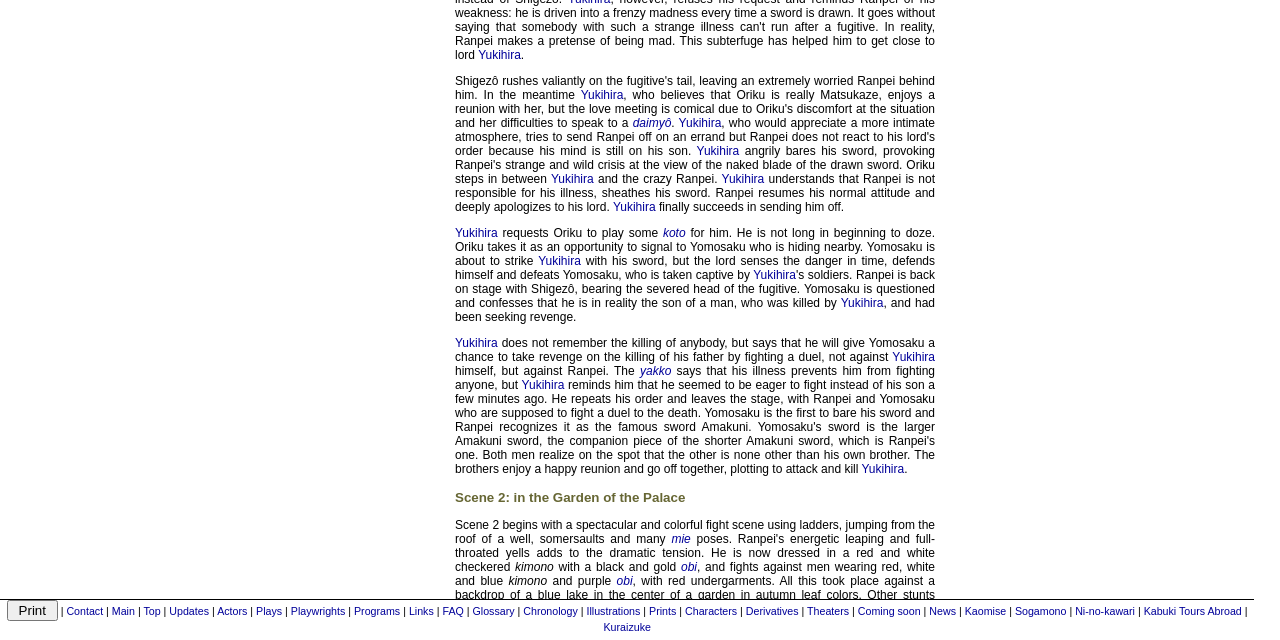Find the bounding box of the UI element described as: "Coming soon". The bounding box coordinates should be given as four float values between 0 and 1, i.e., [left, top, right, bottom].

[0.67, 0.945, 0.719, 0.964]